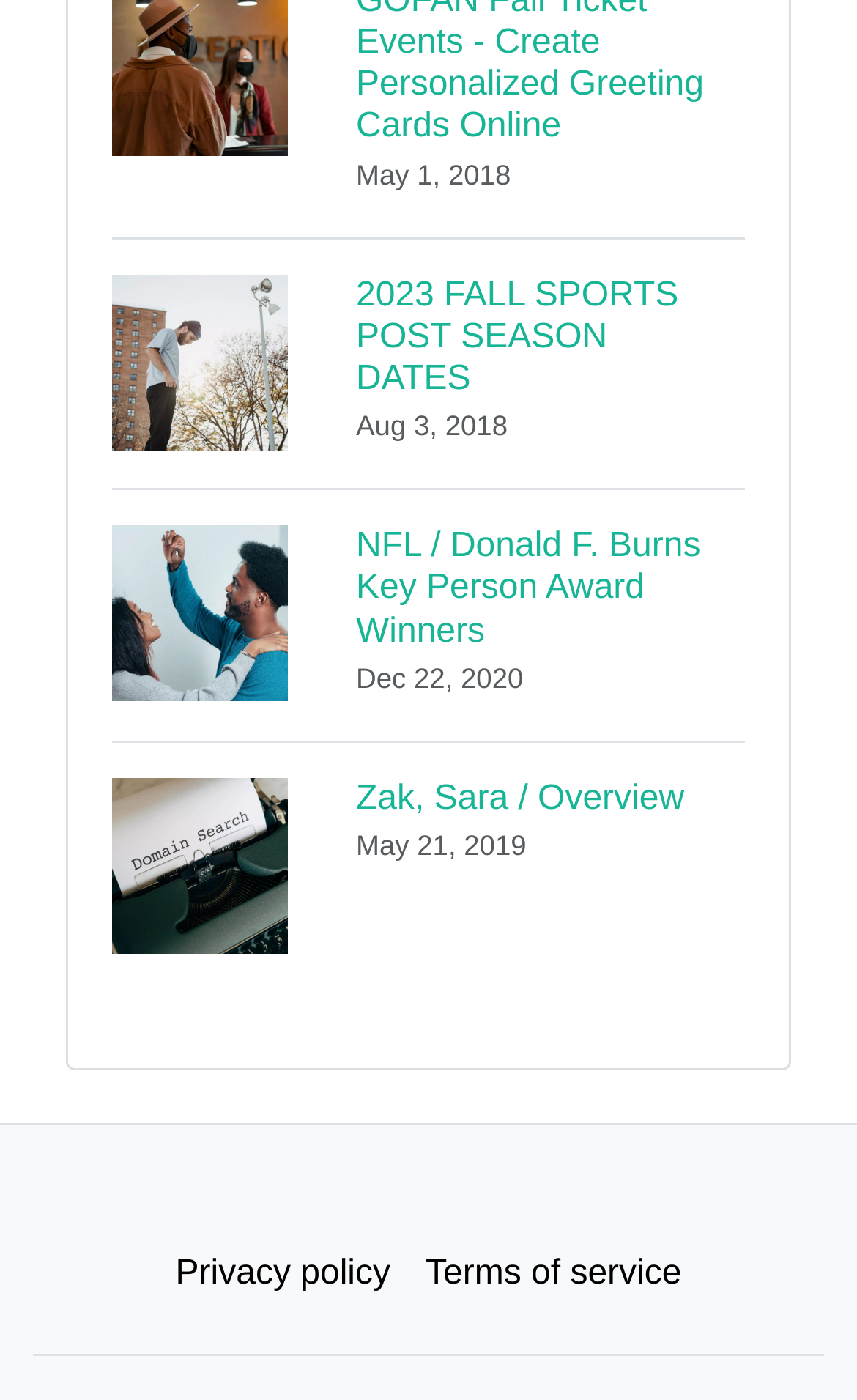Respond concisely with one word or phrase to the following query:
How many links are there at the bottom of the webpage?

2